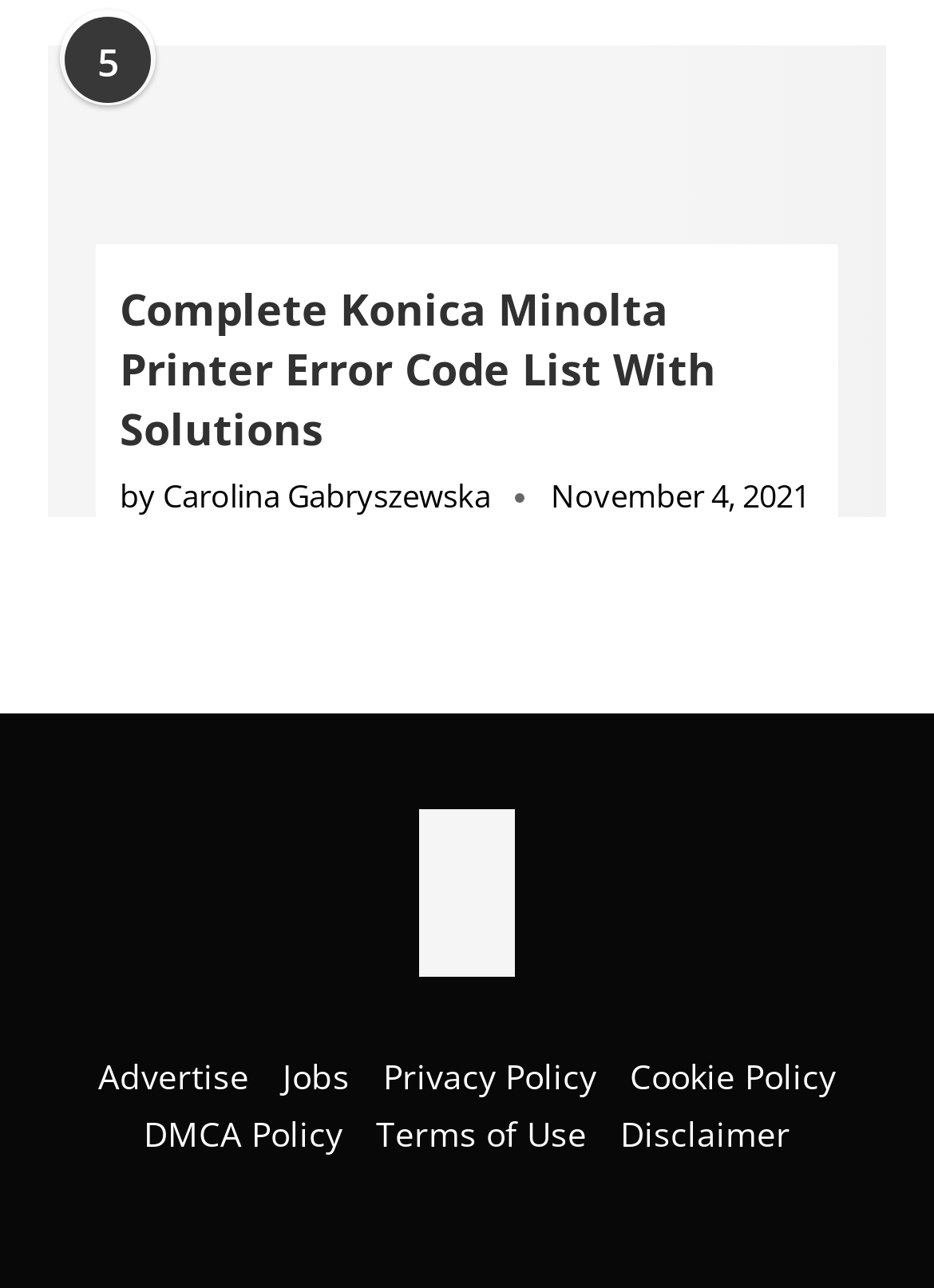When was the article published?
Refer to the image and provide a concise answer in one word or phrase.

November 4, 2021